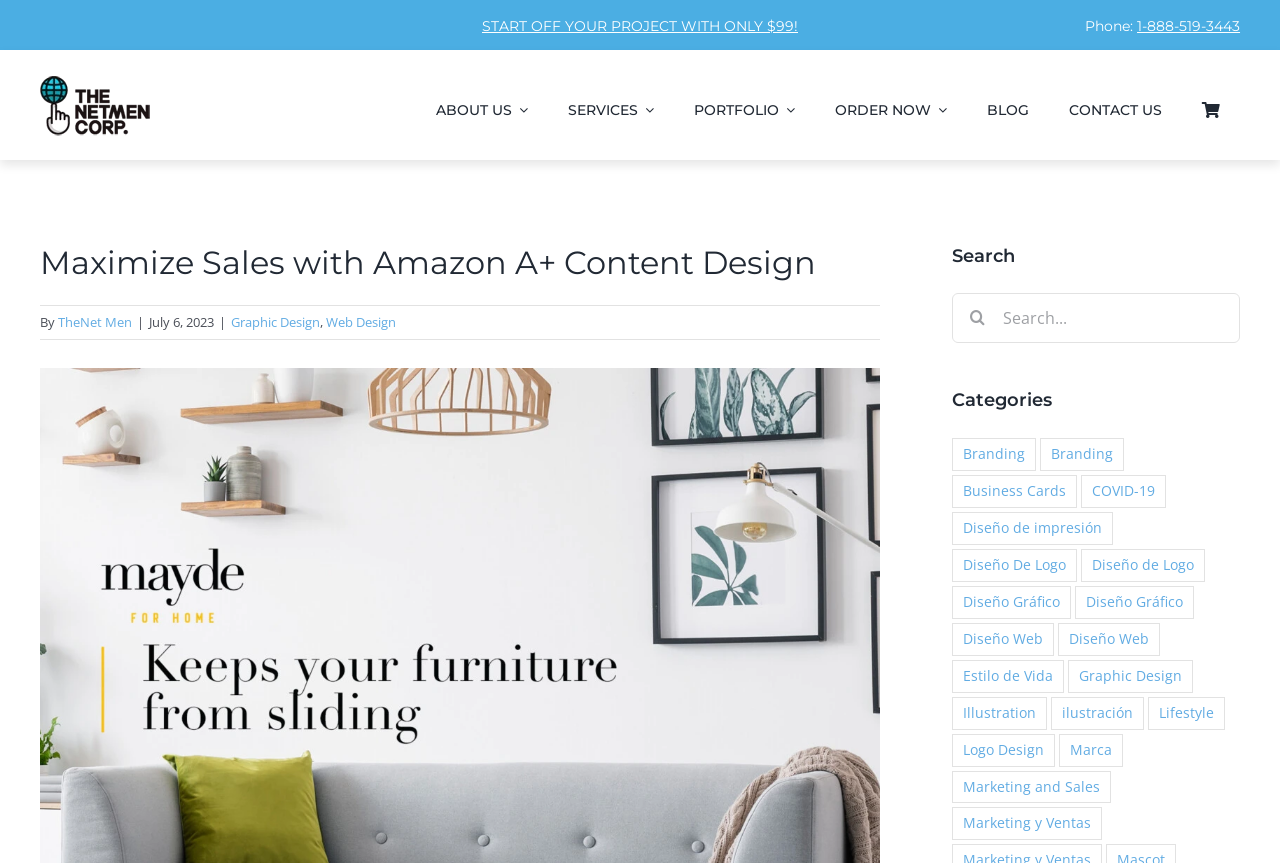Based on the image, please respond to the question with as much detail as possible:
What is the cost to start a project with The NetMen Corp?

I found the cost by looking at the prominent call-to-action button at the top of the webpage, which says 'START OFF YOUR PROJECT WITH ONLY $99!'.